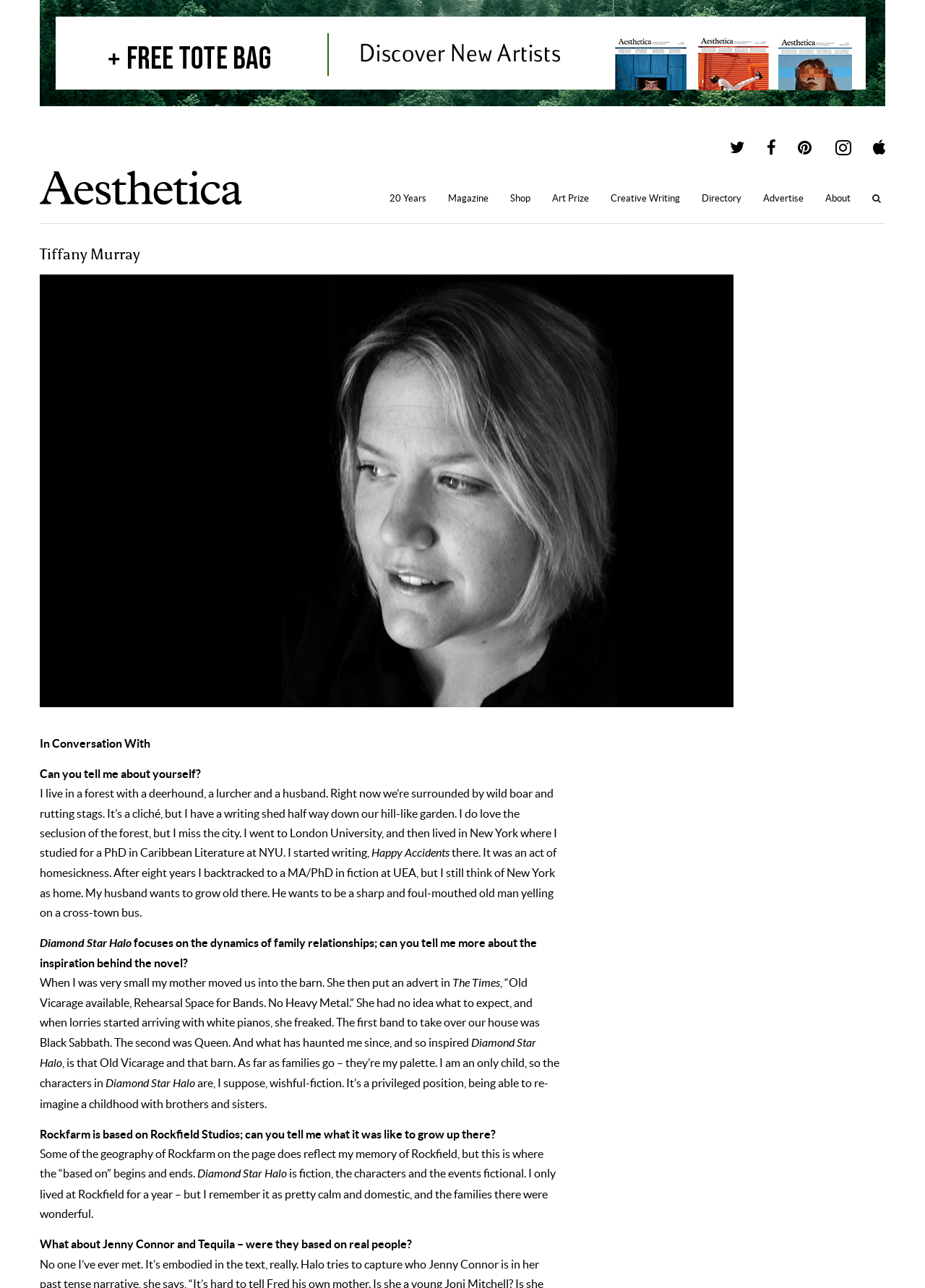Highlight the bounding box coordinates of the element that should be clicked to carry out the following instruction: "Click the '20 Years' link". The coordinates must be given as four float numbers ranging from 0 to 1, i.e., [left, top, right, bottom].

[0.409, 0.144, 0.472, 0.165]